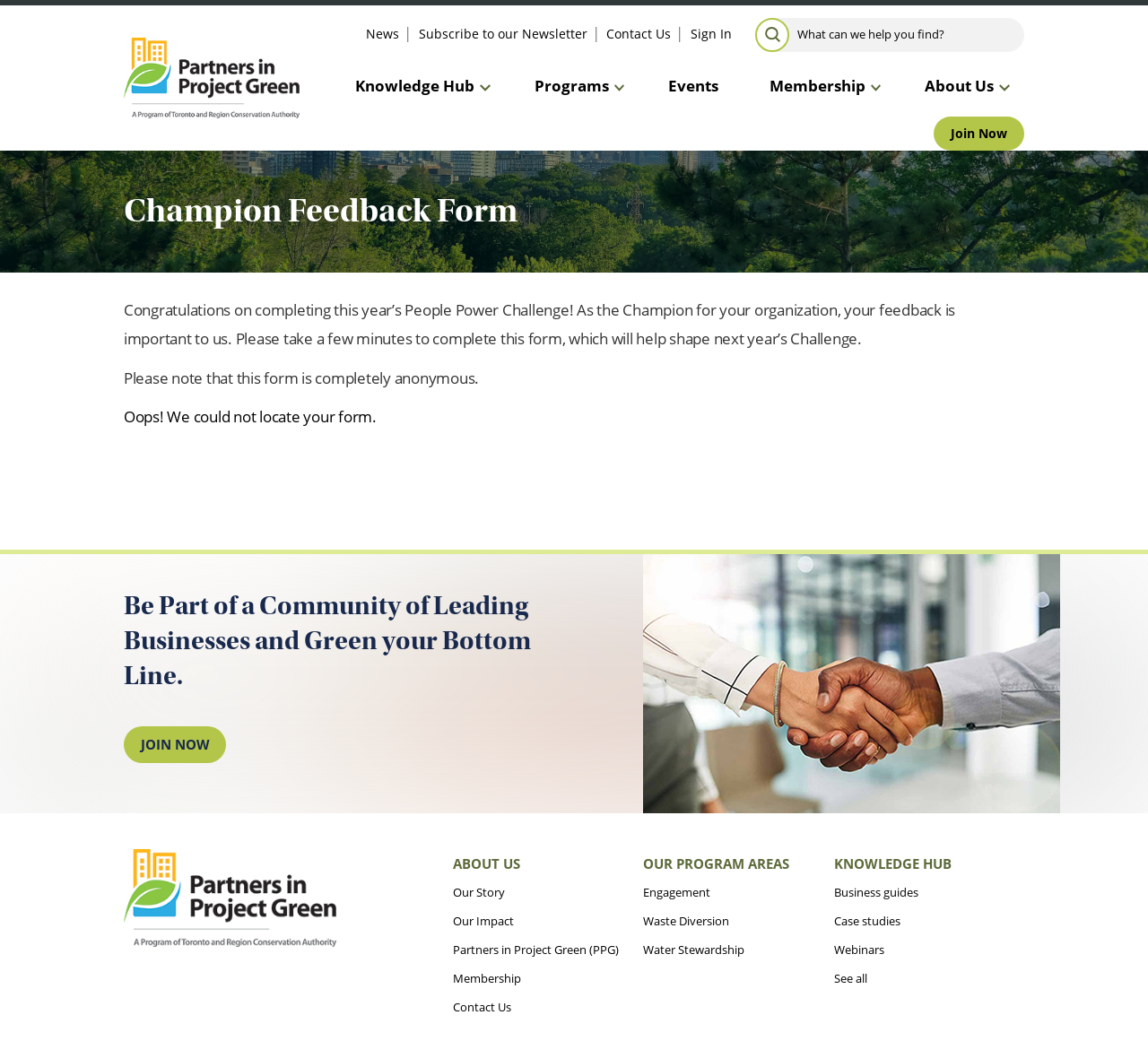Please identify the bounding box coordinates of the element I need to click to follow this instruction: "Click the 'CONTACT US' link".

[0.528, 0.024, 0.584, 0.041]